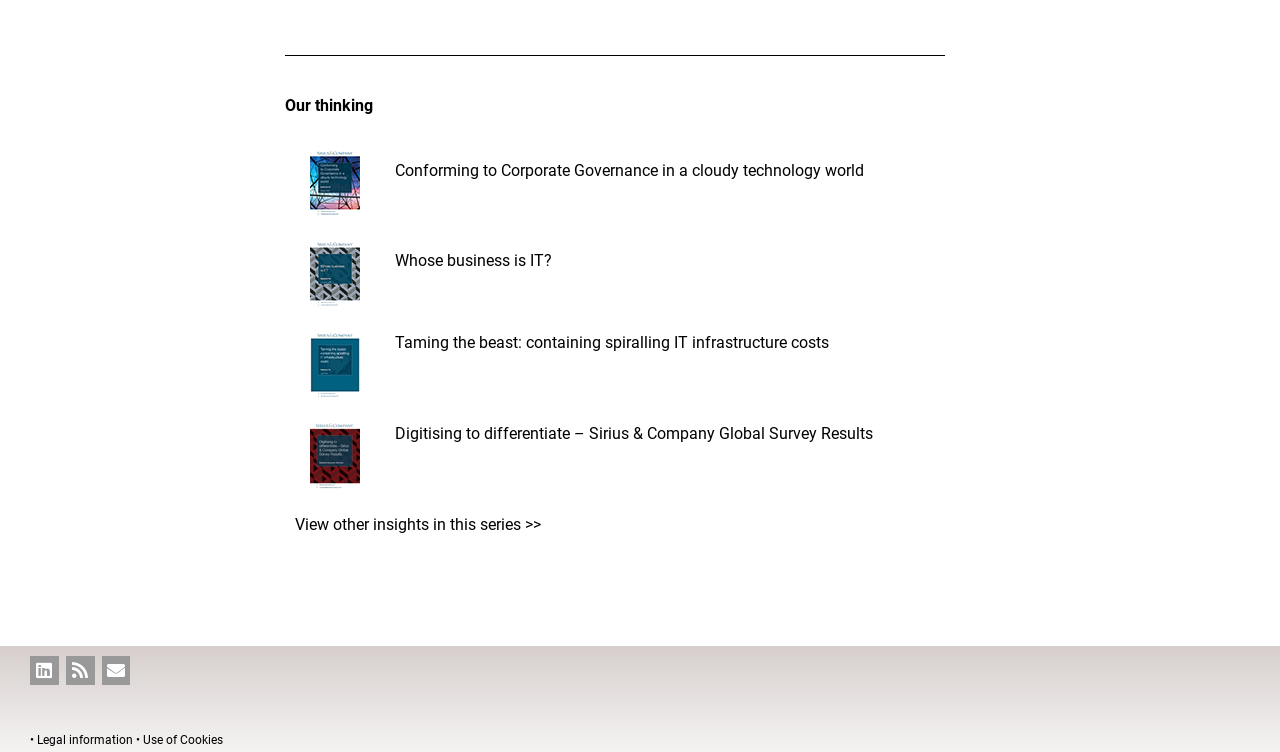What is the first insight topic?
Based on the screenshot, provide a one-word or short-phrase response.

Conforming to Corporate